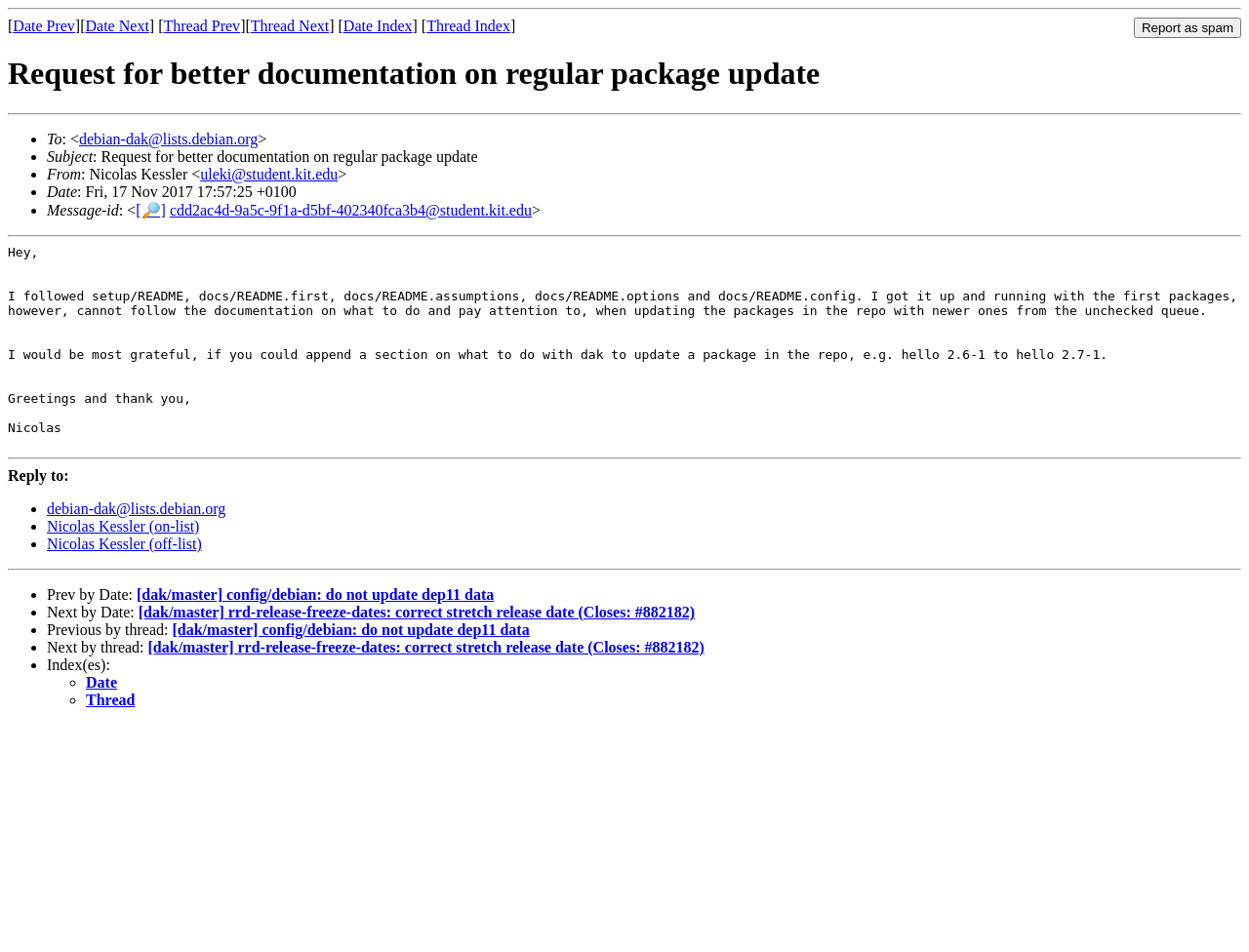What is the subject of the email?
Answer the question with detailed information derived from the image.

The subject of the email can be found in the 'Subject' section, which is 'Request for better documentation on regular package update'.